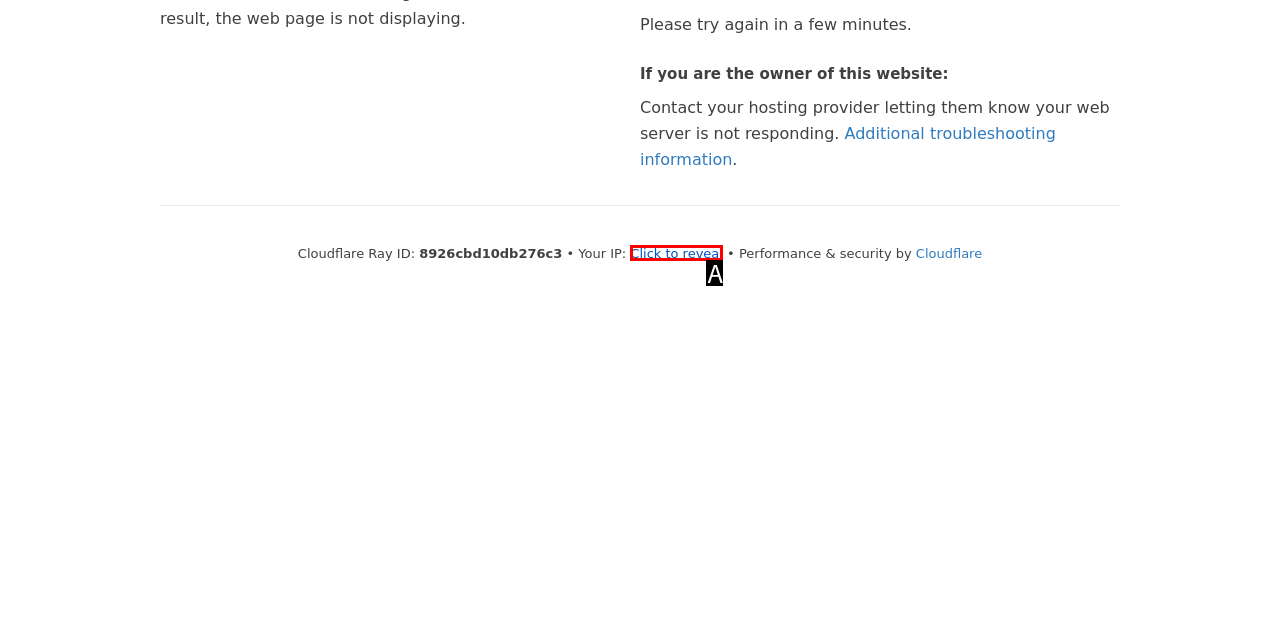Choose the HTML element that corresponds to the description: Click to reveal
Provide the answer by selecting the letter from the given choices.

A